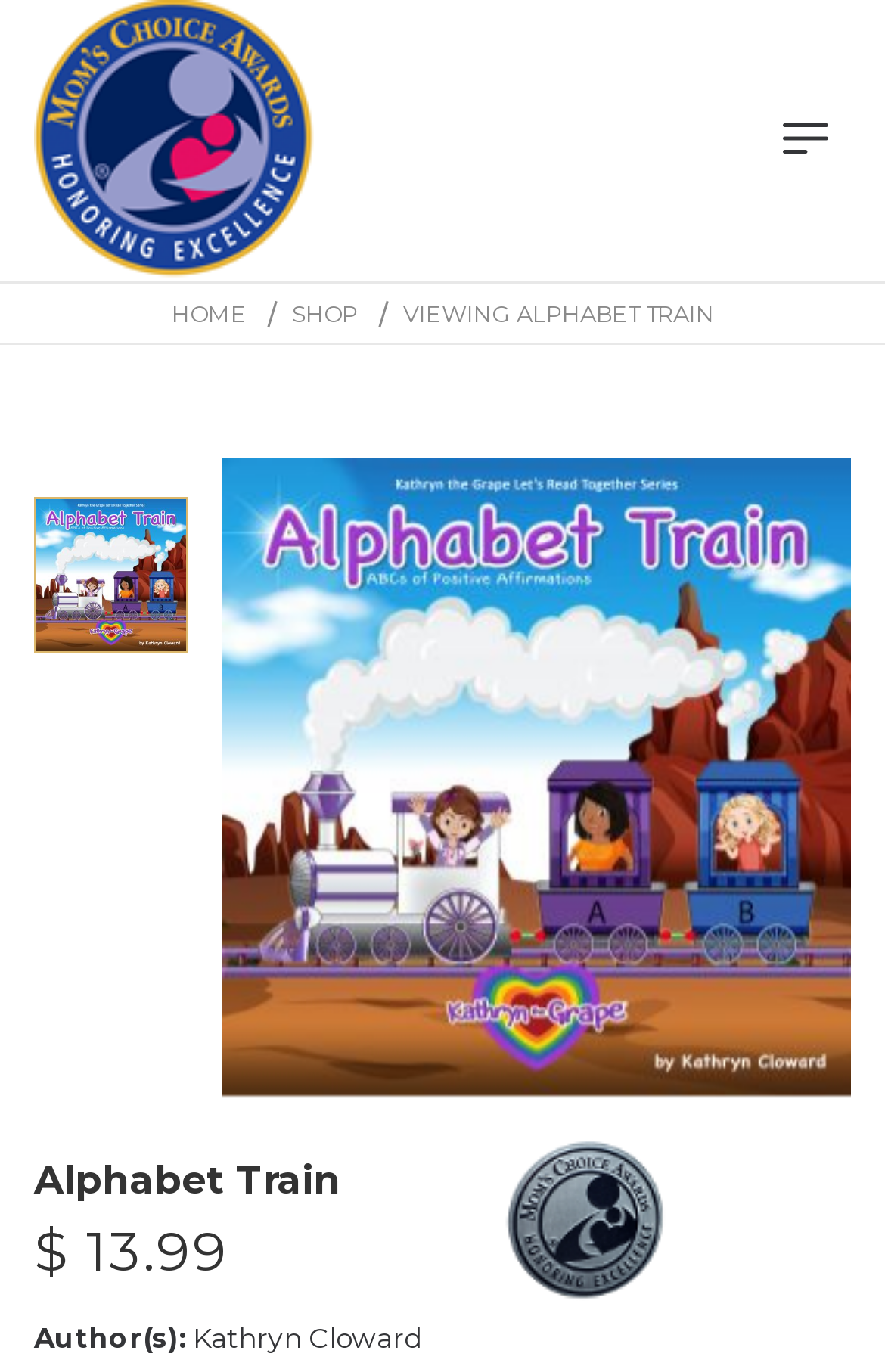Respond to the question with just a single word or phrase: 
How many navigation links are at the top of the page?

3